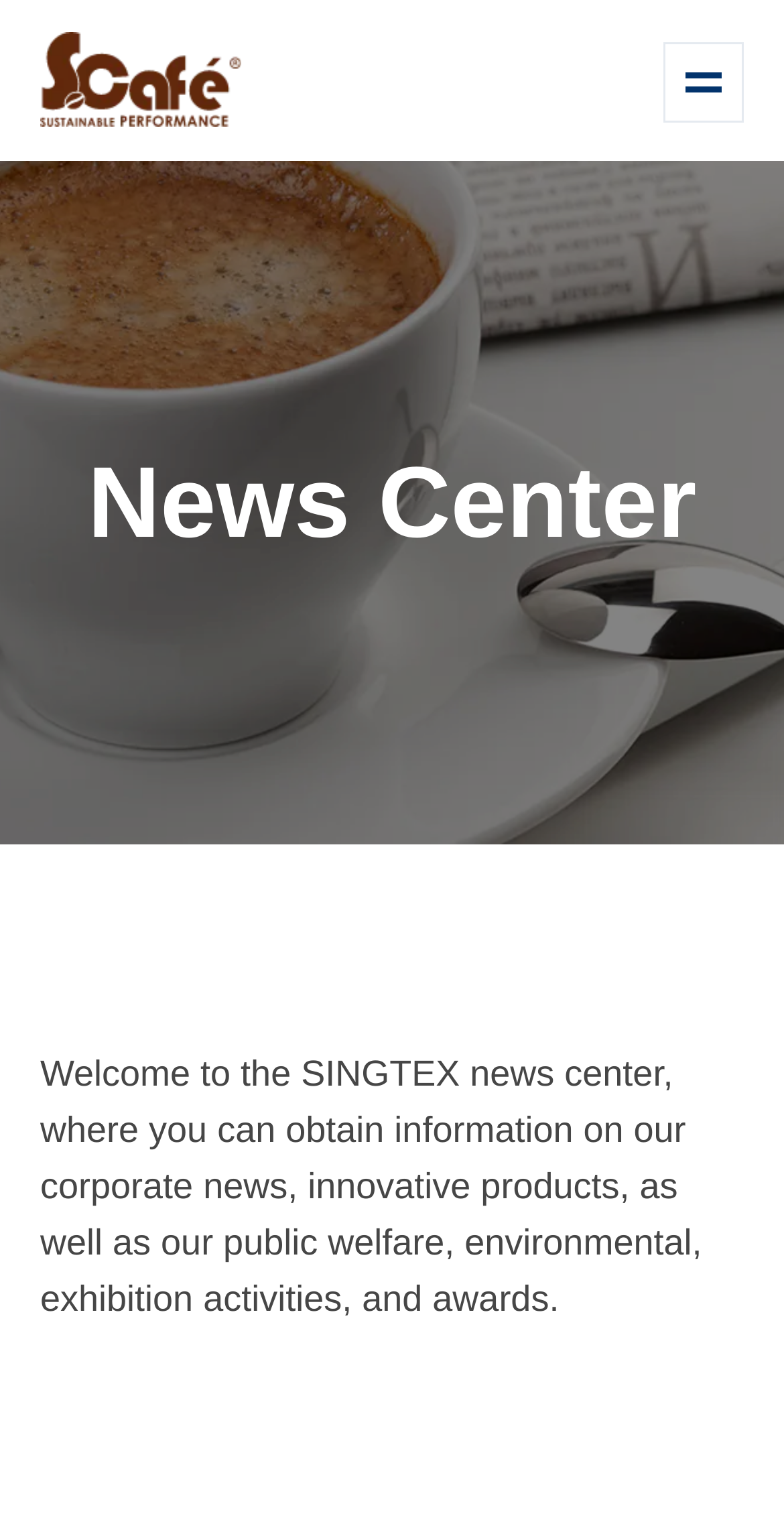Using the provided description S.Café®, find the bounding box coordinates for the UI element. Provide the coordinates in (top-left x, top-left y, bottom-right x, bottom-right y) format, ensuring all values are between 0 and 1.

[0.051, 0.122, 0.213, 0.148]